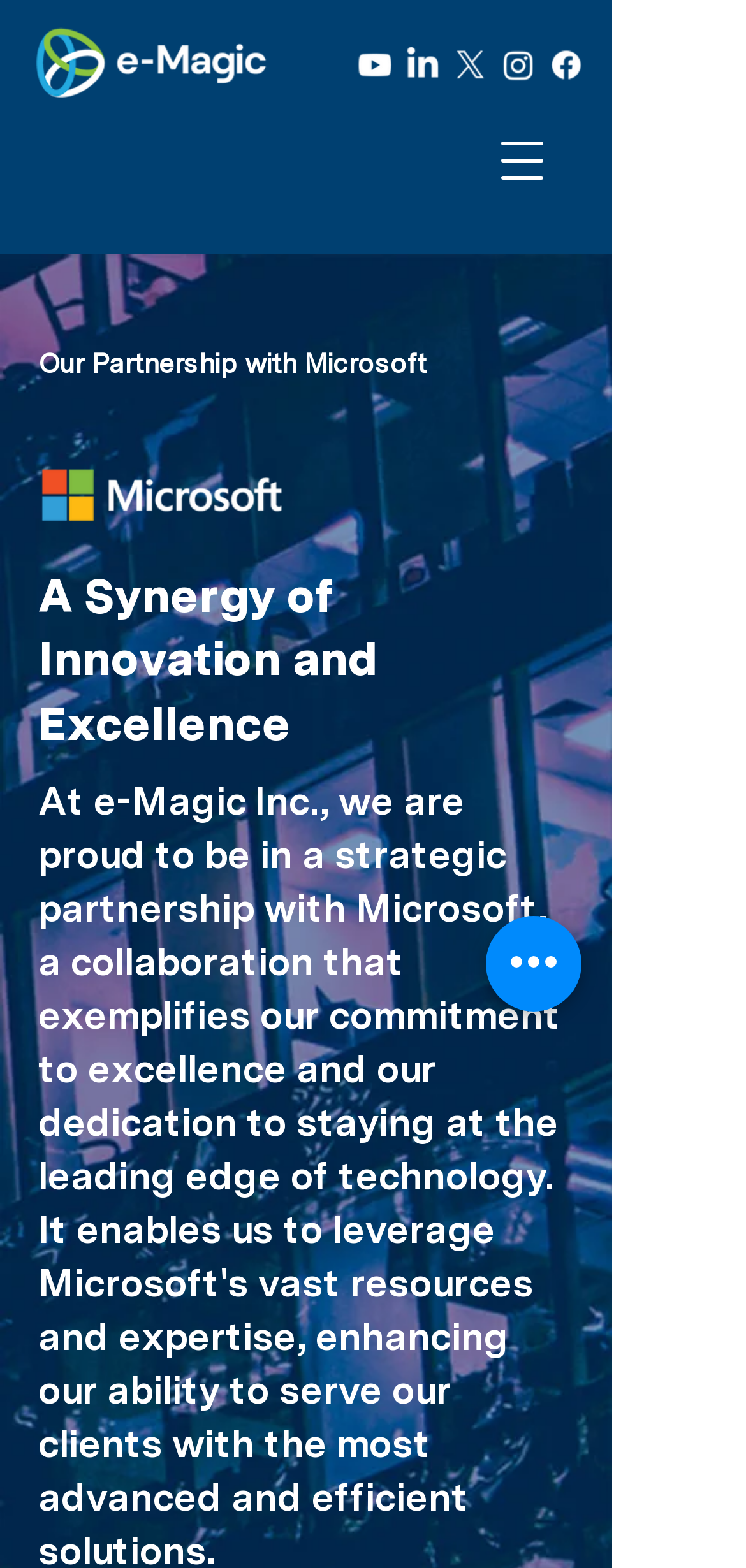From the image, can you give a detailed response to the question below:
What is the topic of the main content?

I read the text 'Our Partnership with Microsoft' and saw the Microsoft logo, which indicates that the main content is about the partnership between e-Magic and Microsoft.